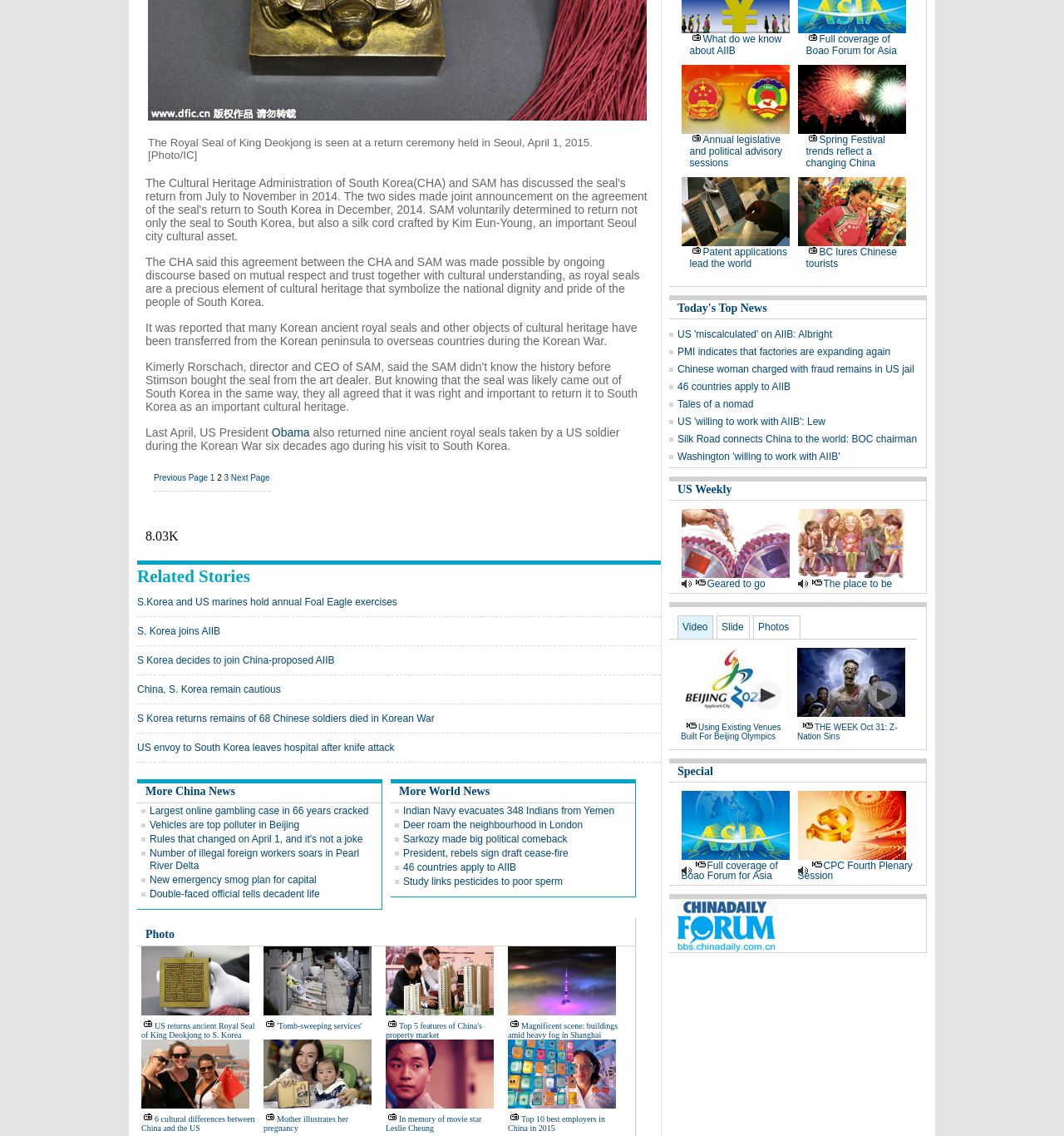For the following element description, predict the bounding box coordinates in the format (top-left x, top-left y, bottom-right x, bottom-right y). All values should be floating point numbers between 0 and 1. Description: Privacy Policy

None